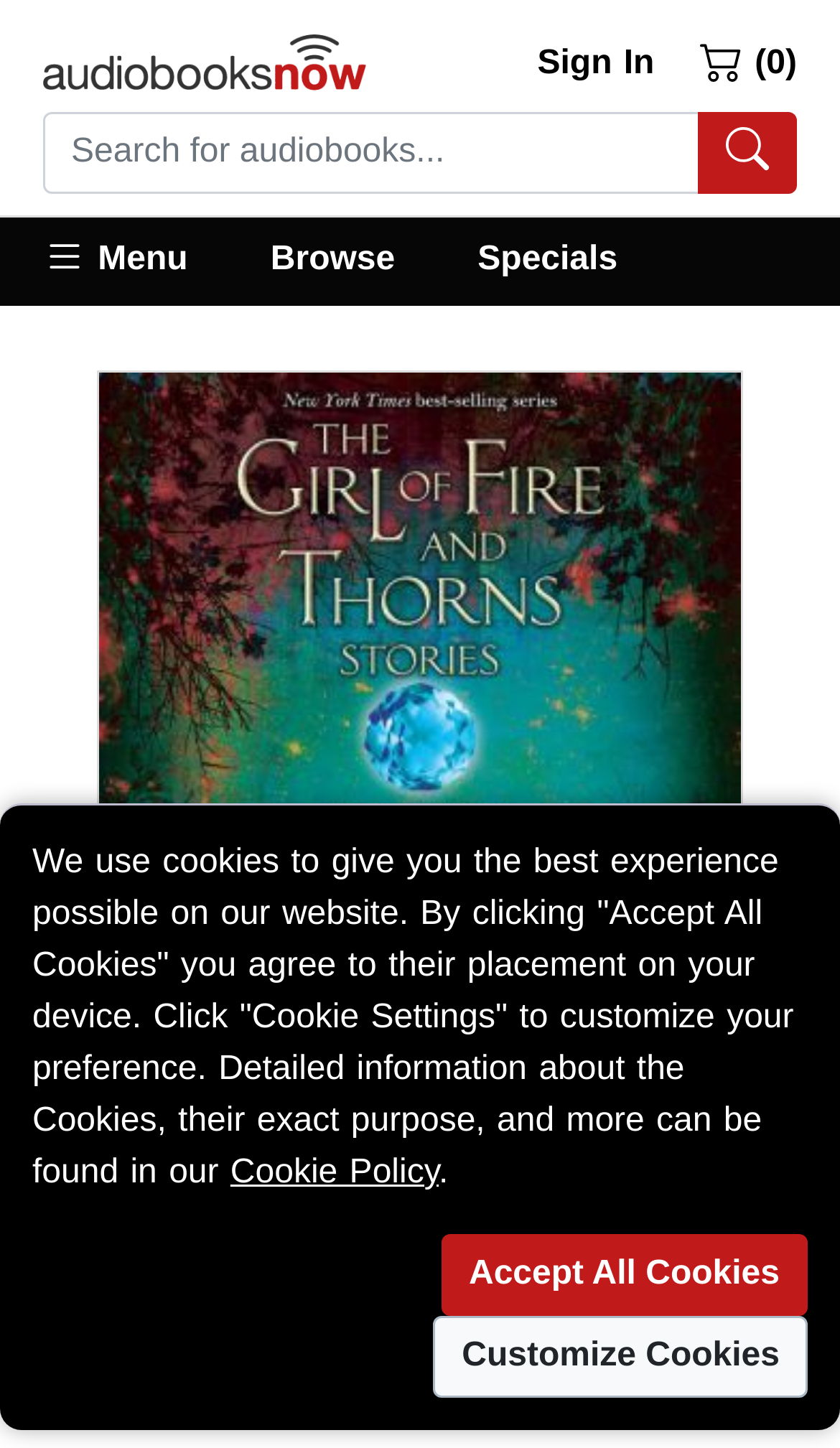Consider the image and give a detailed and elaborate answer to the question: 
What is the name of the audiobook on this page?

I determined the answer by looking at the image with the OCR text 'The Girl of Fire and Thorns Stories, Rae Carson' and the root element 'The Girl of Fire and Thorns Stories - Audiobook Download | Listen Now!'.